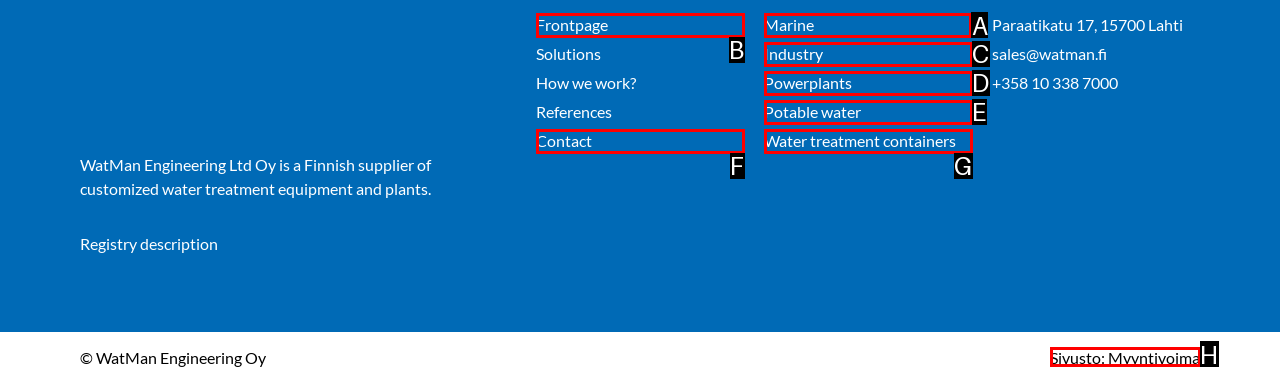Select the letter associated with the UI element you need to click to perform the following action: visit Marine page
Reply with the correct letter from the options provided.

A